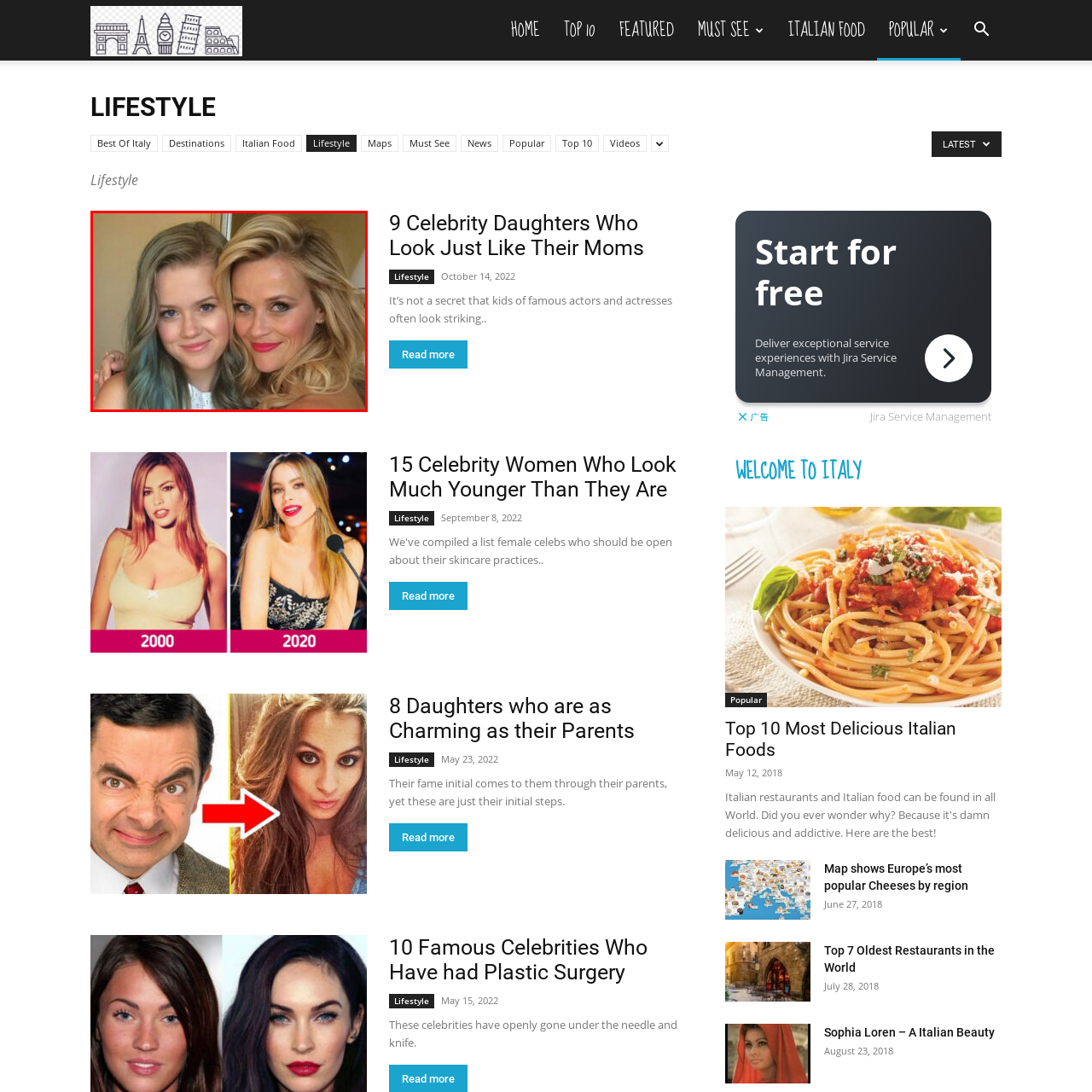Inspect the part framed by the grey rectangle, What is the title of the article related to the image? 
Reply with a single word or phrase.

9 Celebrity Daughters Who Look Just Like Their Moms